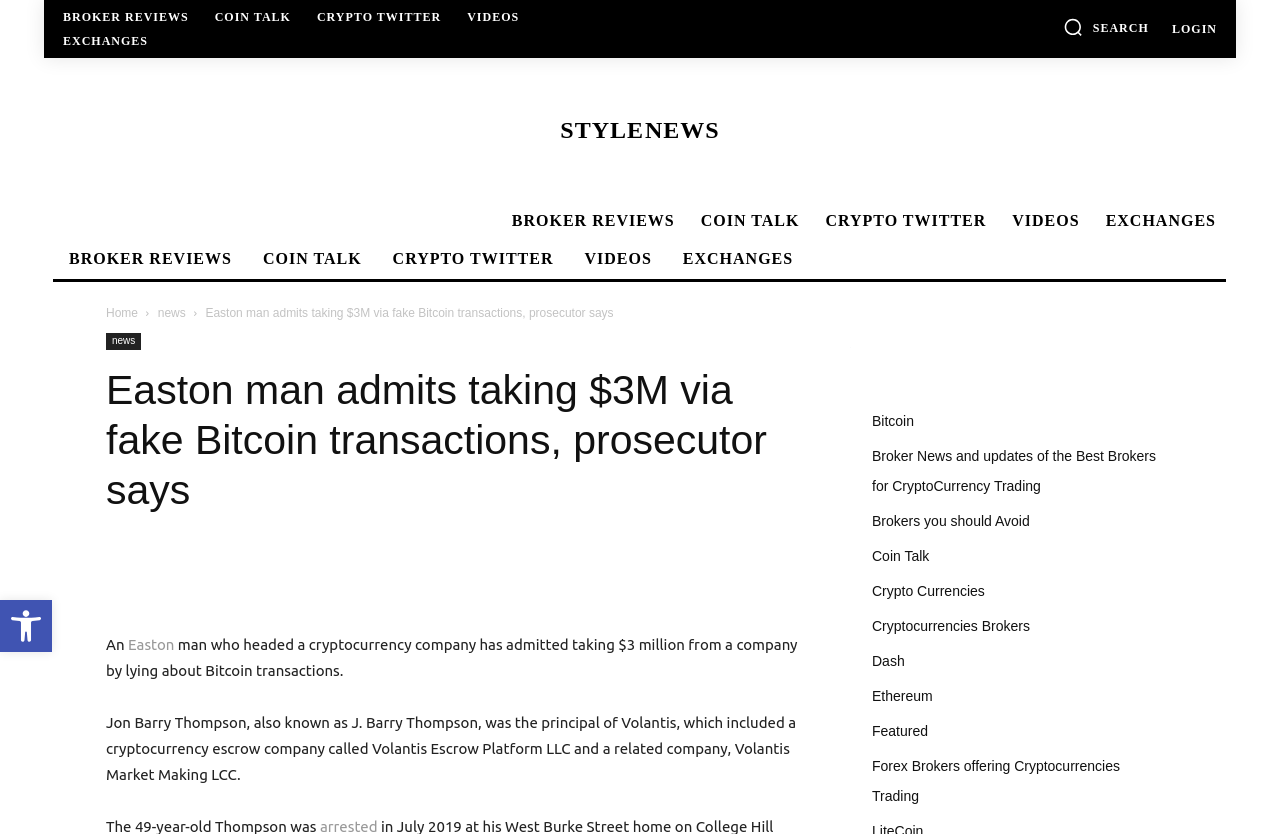How many social media links are there at the bottom of the page?
Could you answer the question with a detailed and thorough explanation?

I counted the number of link elements at the bottom of the page that appear to be social media links. There are links for '', '', '', '', and ''.